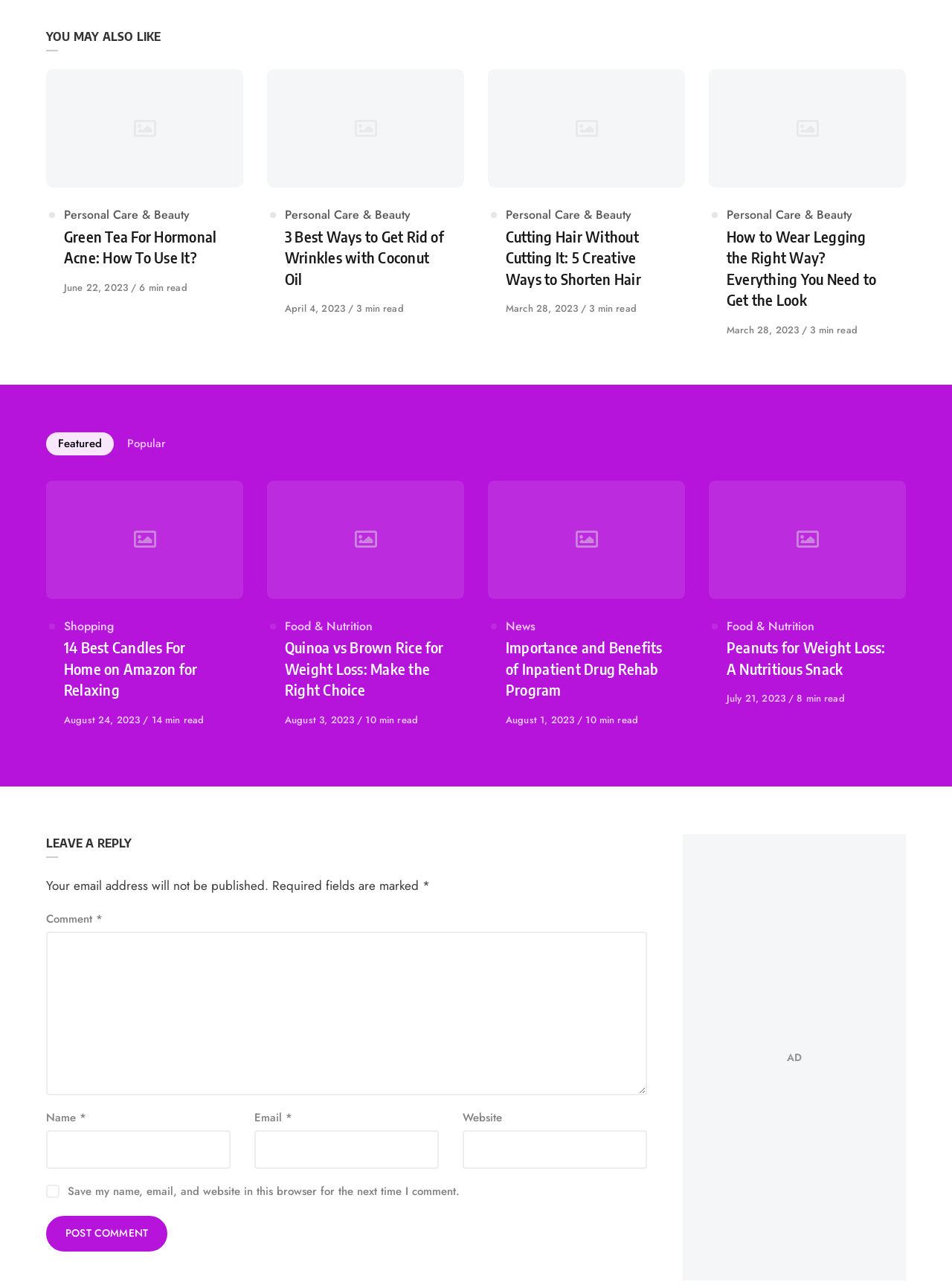Please find the bounding box coordinates of the element that needs to be clicked to perform the following instruction: "Explore the 'Inpatient Drug Rehab Program' article". The bounding box coordinates should be four float numbers between 0 and 1, represented as [left, top, right, bottom].

[0.512, 0.373, 0.72, 0.465]